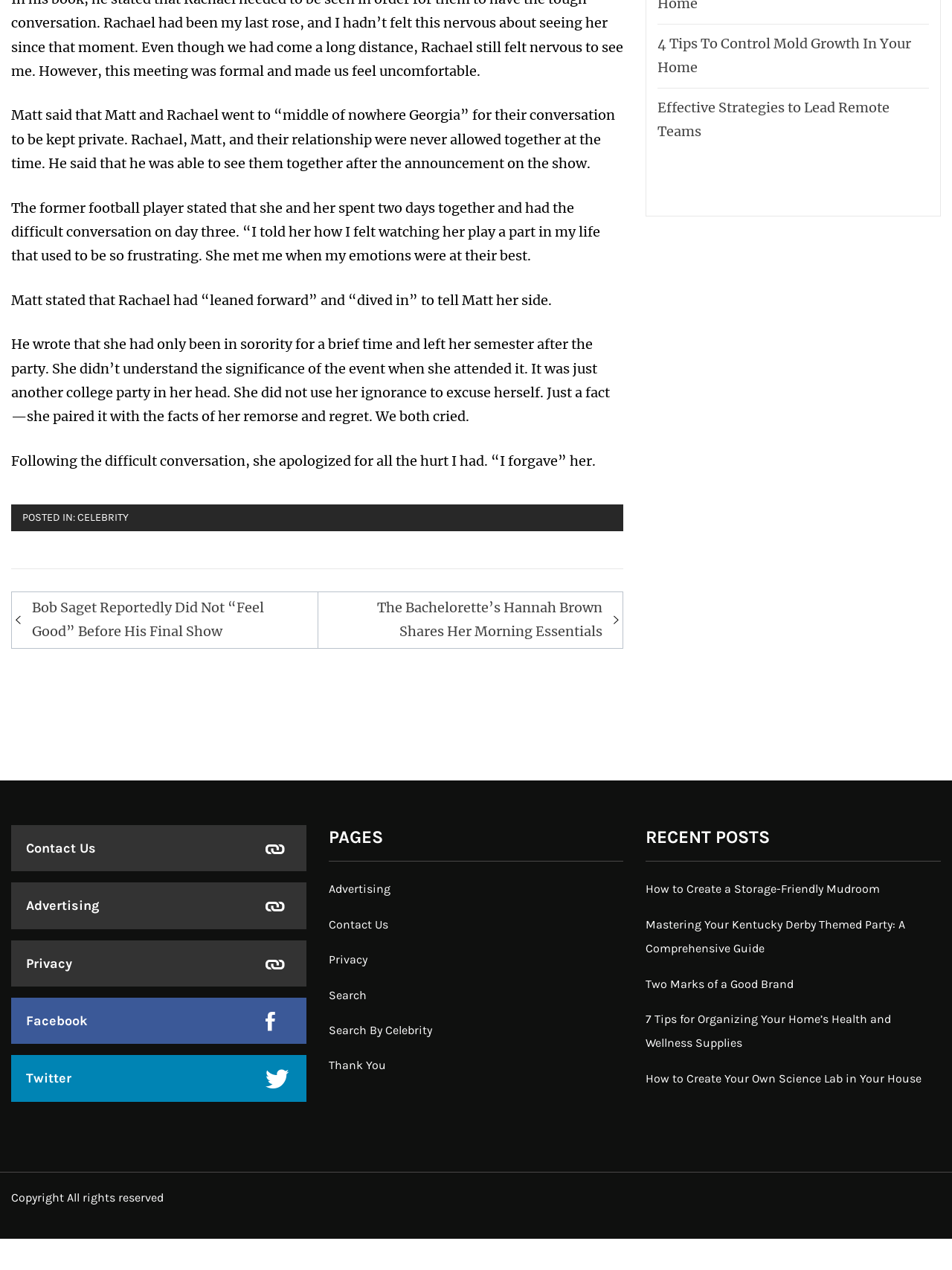Locate the bounding box coordinates of the clickable element to fulfill the following instruction: "Search for something". Provide the coordinates as four float numbers between 0 and 1 in the format [left, top, right, bottom].

None